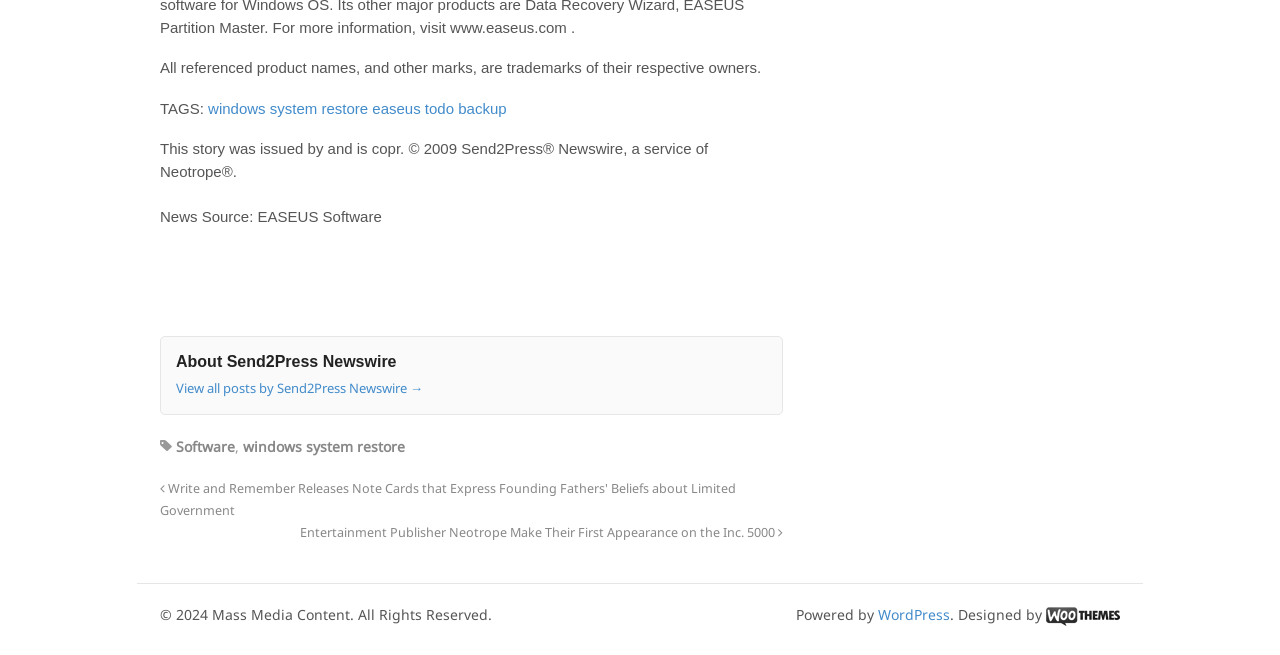What is the name of the content management system used?
Using the screenshot, give a one-word or short phrase answer.

WordPress